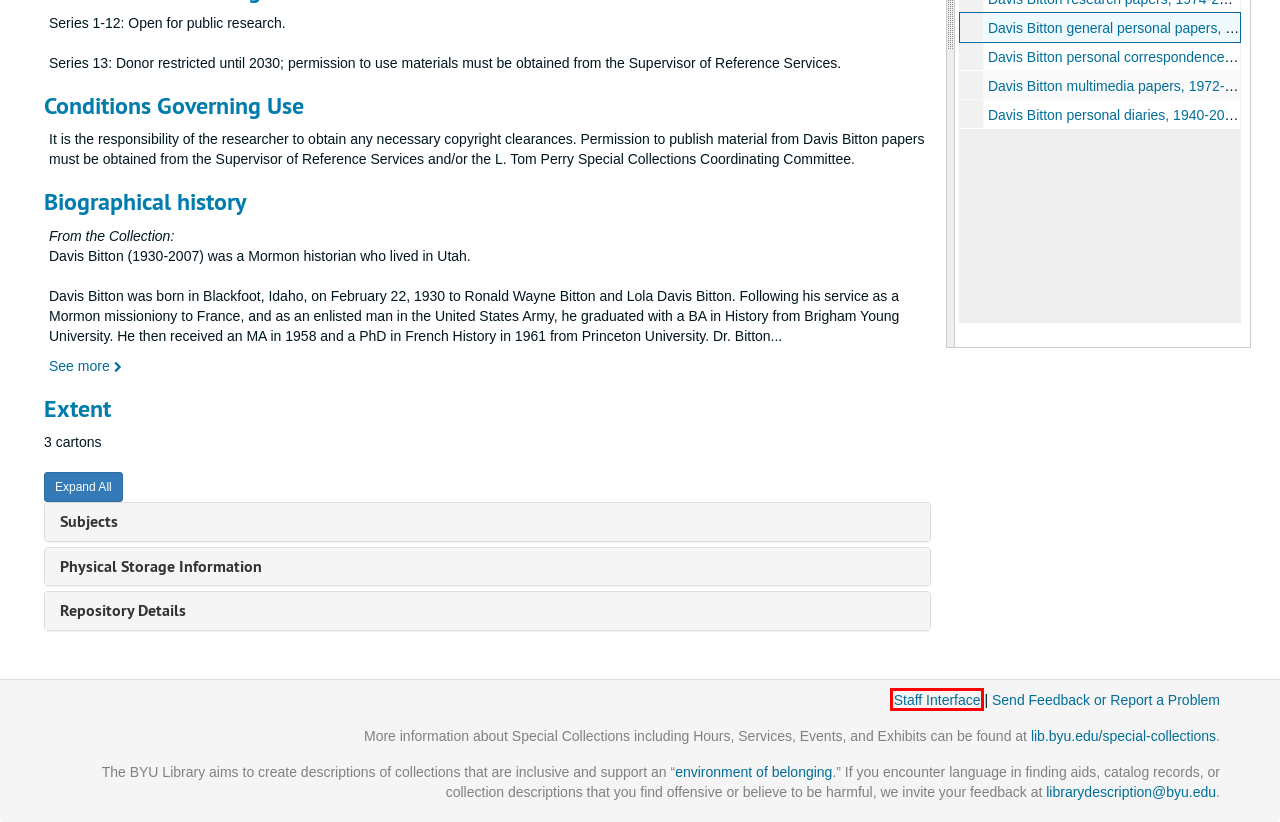Assess the screenshot of a webpage with a red bounding box and determine which webpage description most accurately matches the new page after clicking the element within the red box. Here are the options:
A. BYU Library - Special Collections | BYU Library - Special Collections
B. Davis Bitton personal diaries, 1940-2007 | BYU Library - Special Collections
C. ArchivesSpace | Home
D. Davis Bitton papers on George Q. Cannon, 1834-1998 | BYU Library - Special Collections
E. Statement on Belonging
F. Special Collections | Services | HBLL
G. Davis Bitton professional correspondence, 1960-2007 | BYU Library - Special Collections
H. Davis Bitton multimedia papers, 1972-1990 | BYU Library - Special Collections

C